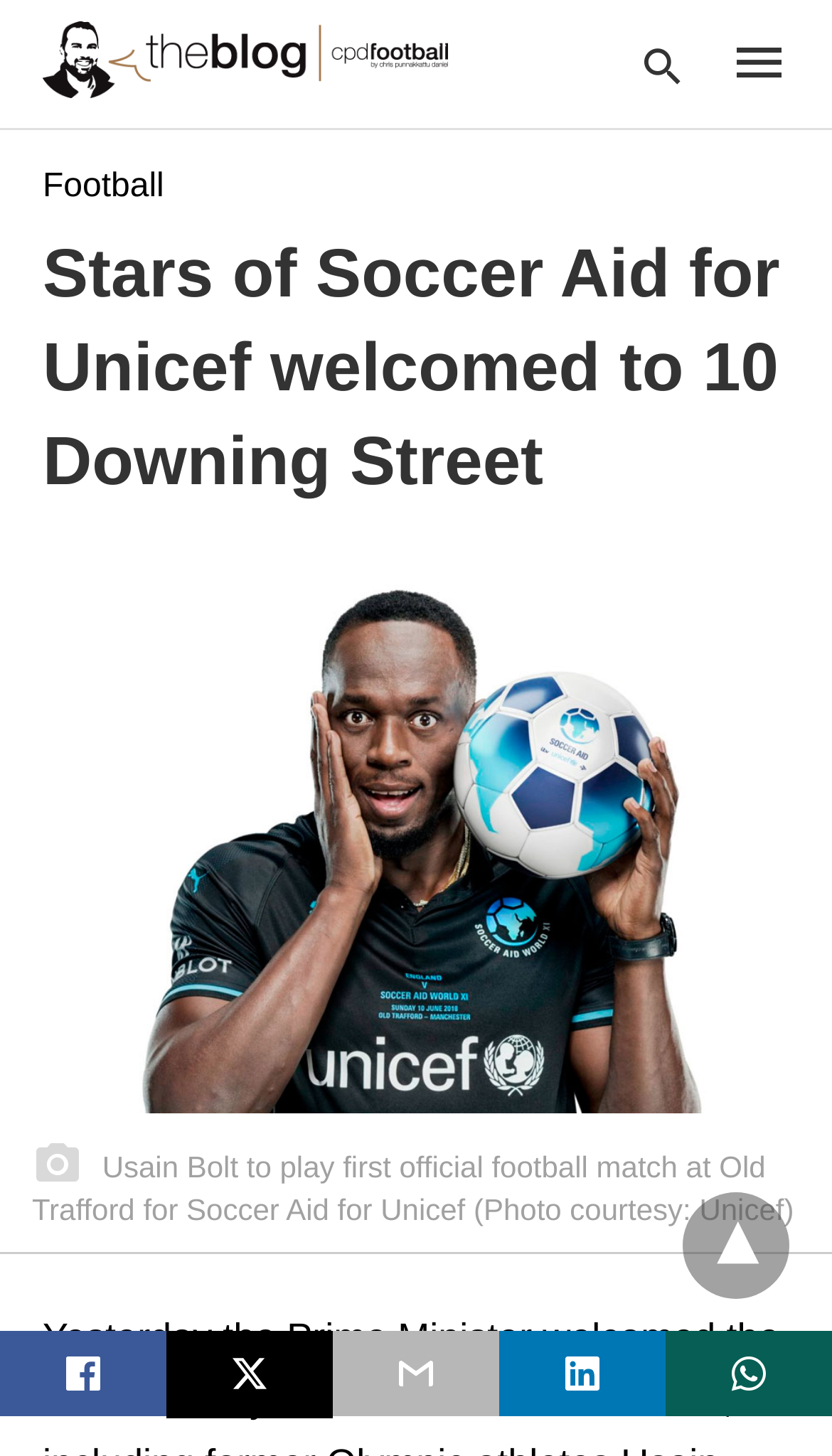Locate the bounding box of the user interface element based on this description: "title="email"".

[0.4, 0.914, 0.6, 0.973]